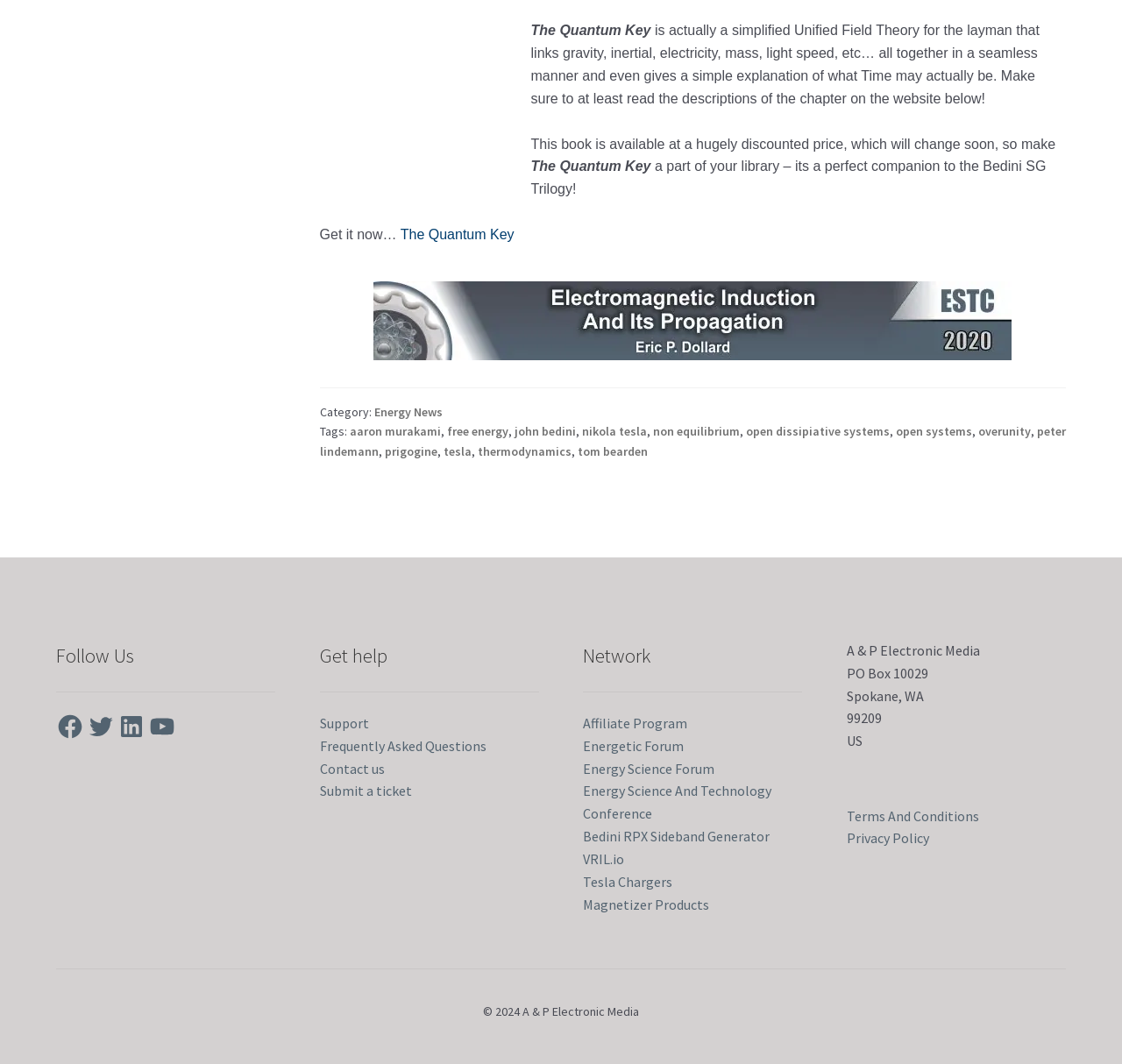Analyze the image and provide a detailed answer to the question: What is the name of the author mentioned?

The name of the author mentioned is 'Eric Dollard', which is mentioned in the link element with ID 1444, and also in the image element with ID 1529. This link and image are related to the book 'Electromagnetic Induction And Its Propagation'.